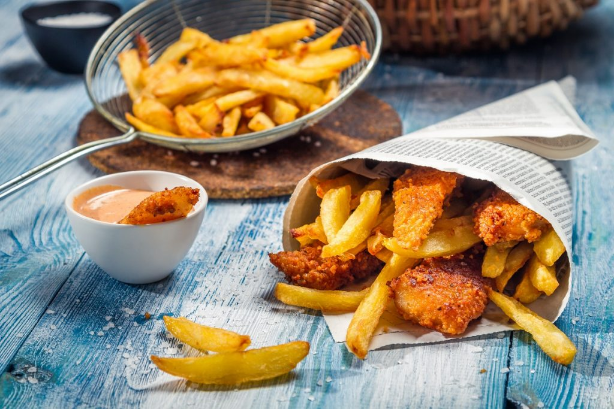Explain the image thoroughly, highlighting all key elements.

The image showcases a delicious serving of comfort food, featuring golden, crispy French fries and bite-sized pieces of fried chicken, arranged thoughtfully in a paper cone. The fries spill out onto a rustic wooden tabletop, adding an inviting touch to the scene. Accompanying the cone is a small bowl of dipping sauce, hinting at a savory flavor experience. In the background, additional fries are presented in a wire basket, emphasizing the abundance of this satisfying meal. The overall composition evokes a sense of indulgence, ideal for those seeking to enjoy a hearty, flavorful snack.